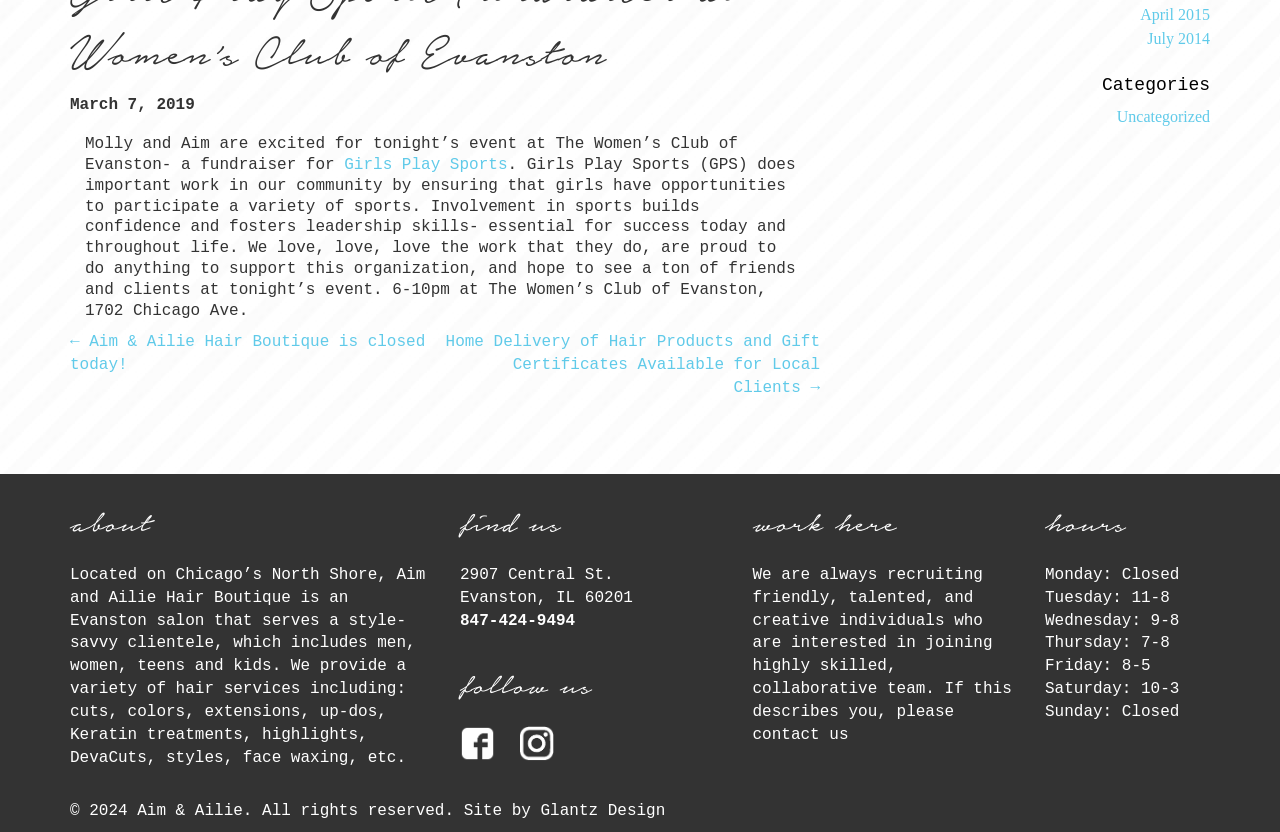From the webpage screenshot, identify the region described by contact us. Provide the bounding box coordinates as (top-left x, top-left y, bottom-right x, bottom-right y), with each value being a floating point number between 0 and 1.

[0.588, 0.872, 0.663, 0.894]